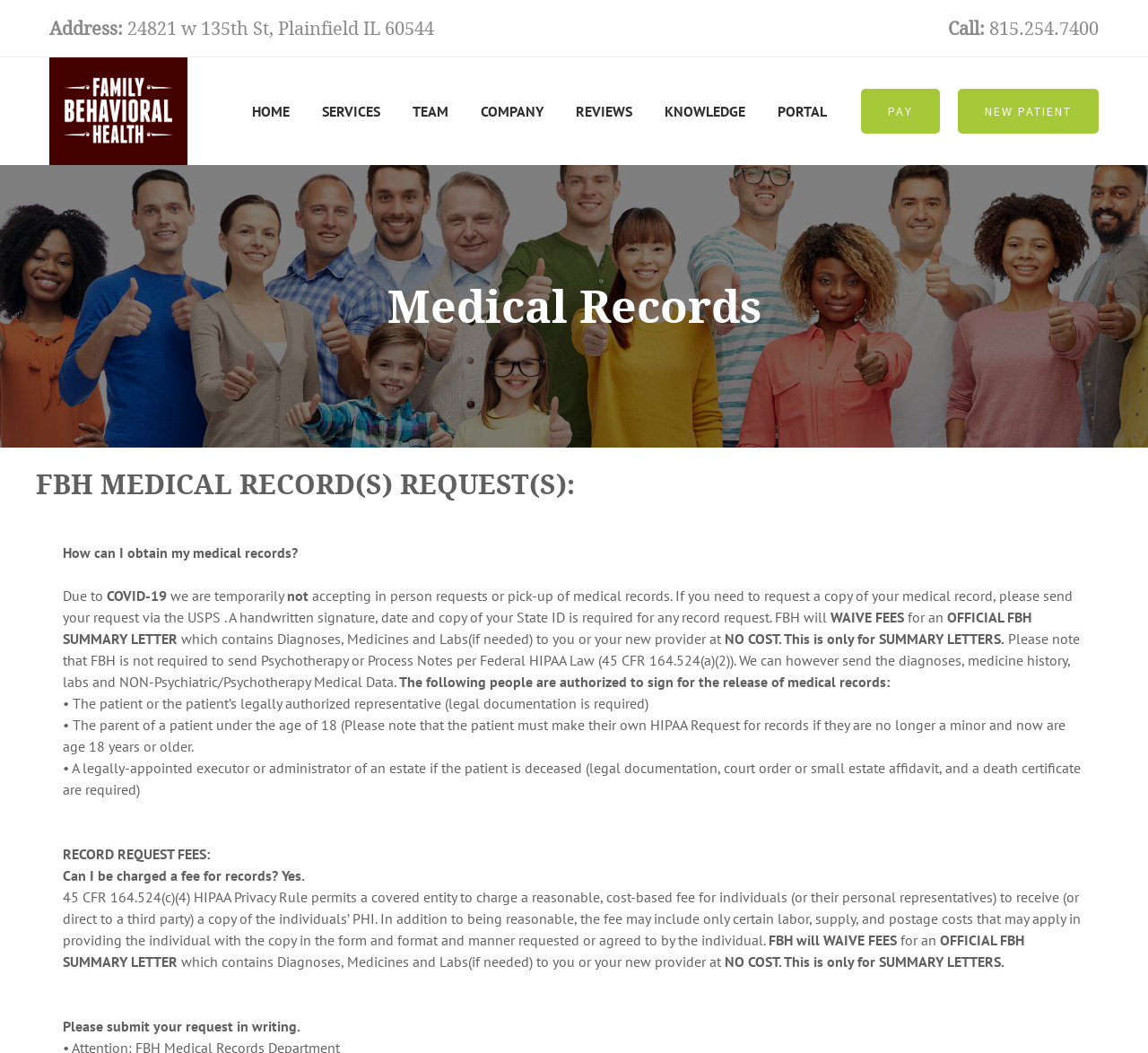Given the element description NEW PATIENT, predict the bounding box coordinates for the UI element in the webpage screenshot. The format should be (top-left x, top-left y, bottom-right x, bottom-right y), and the values should be between 0 and 1.

[0.834, 0.084, 0.957, 0.127]